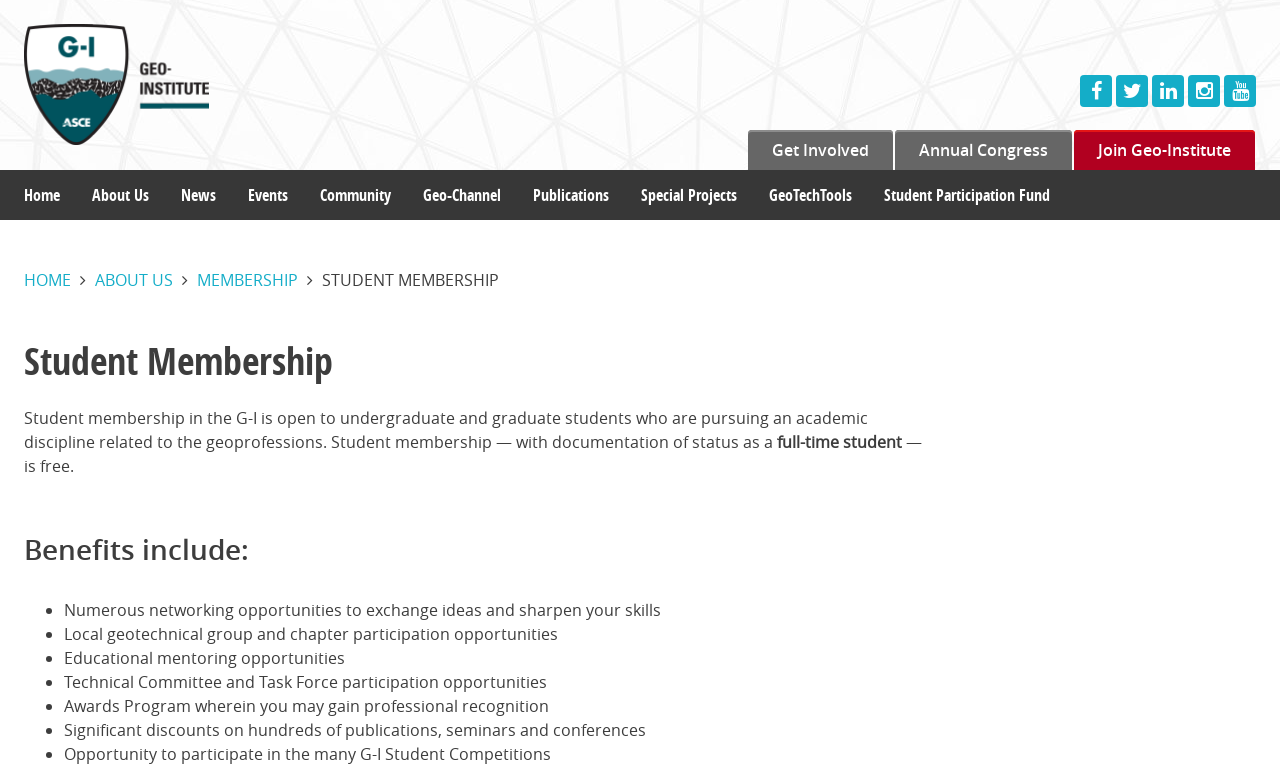Is student membership free?
Please provide a single word or phrase as your answer based on the screenshot.

Yes